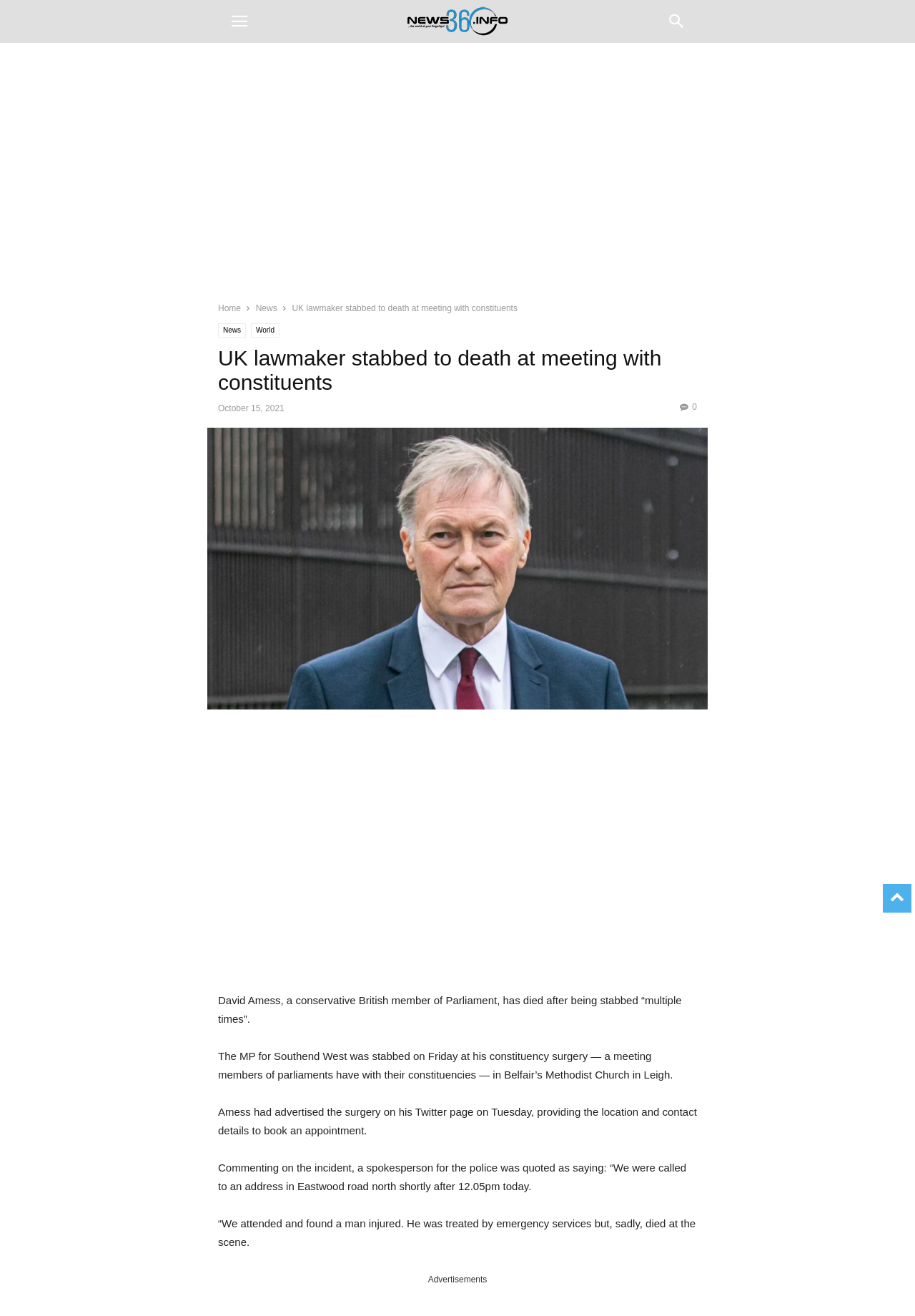With reference to the image, please provide a detailed answer to the following question: On which day did David Amess advertise his constituency surgery on Twitter?

I found the answer by reading the text content of the webpage, specifically the sentence 'Amess had advertised the surgery on his Twitter page on Tuesday, providing the location and contact details to book an appointment.' which mentions the day when David Amess advertised his constituency surgery on Twitter.